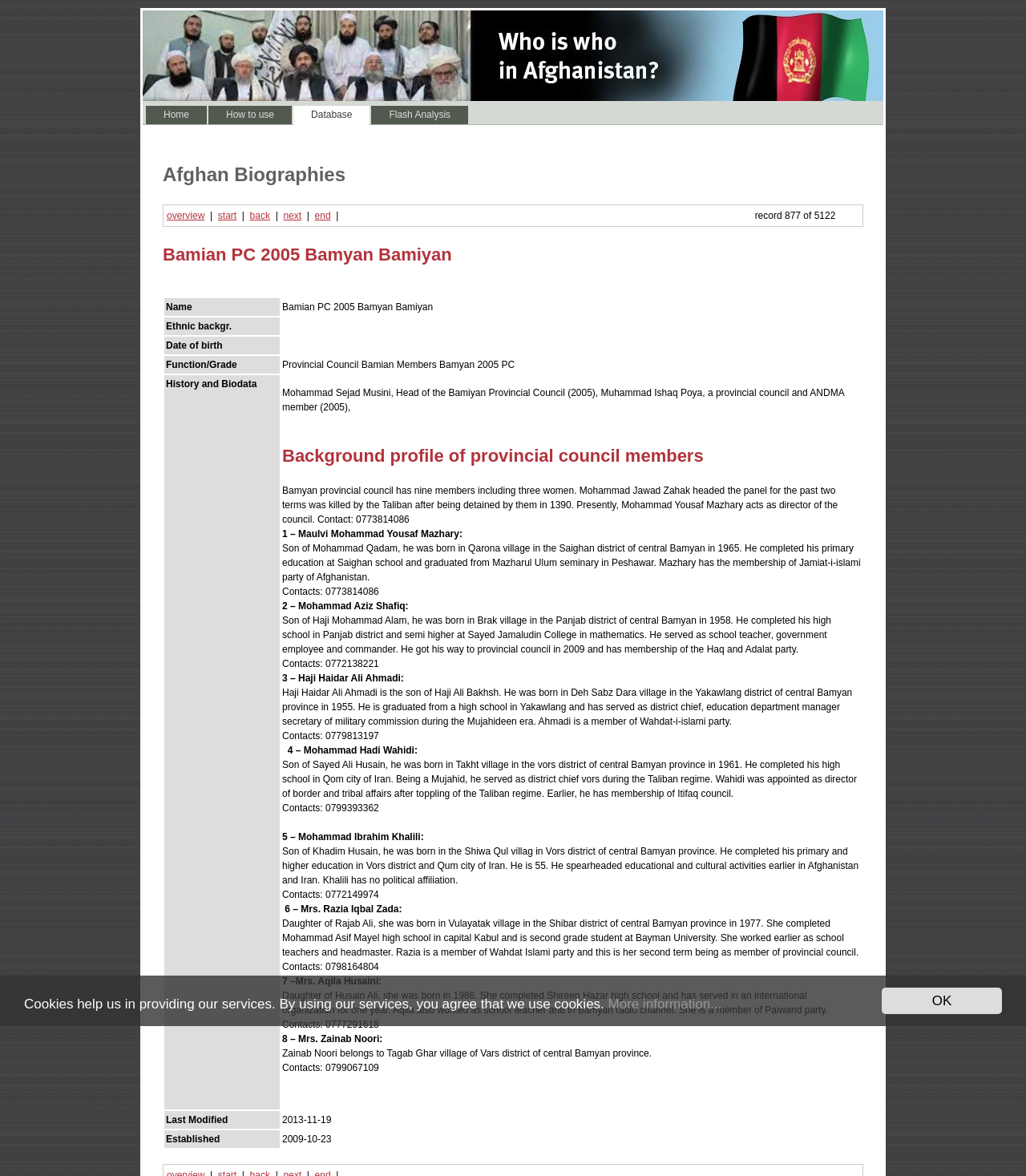Determine the bounding box coordinates for the element that should be clicked to follow this instruction: "click the 'Flash Analysis' link". The coordinates should be given as four float numbers between 0 and 1, in the format [left, top, right, bottom].

[0.362, 0.09, 0.456, 0.106]